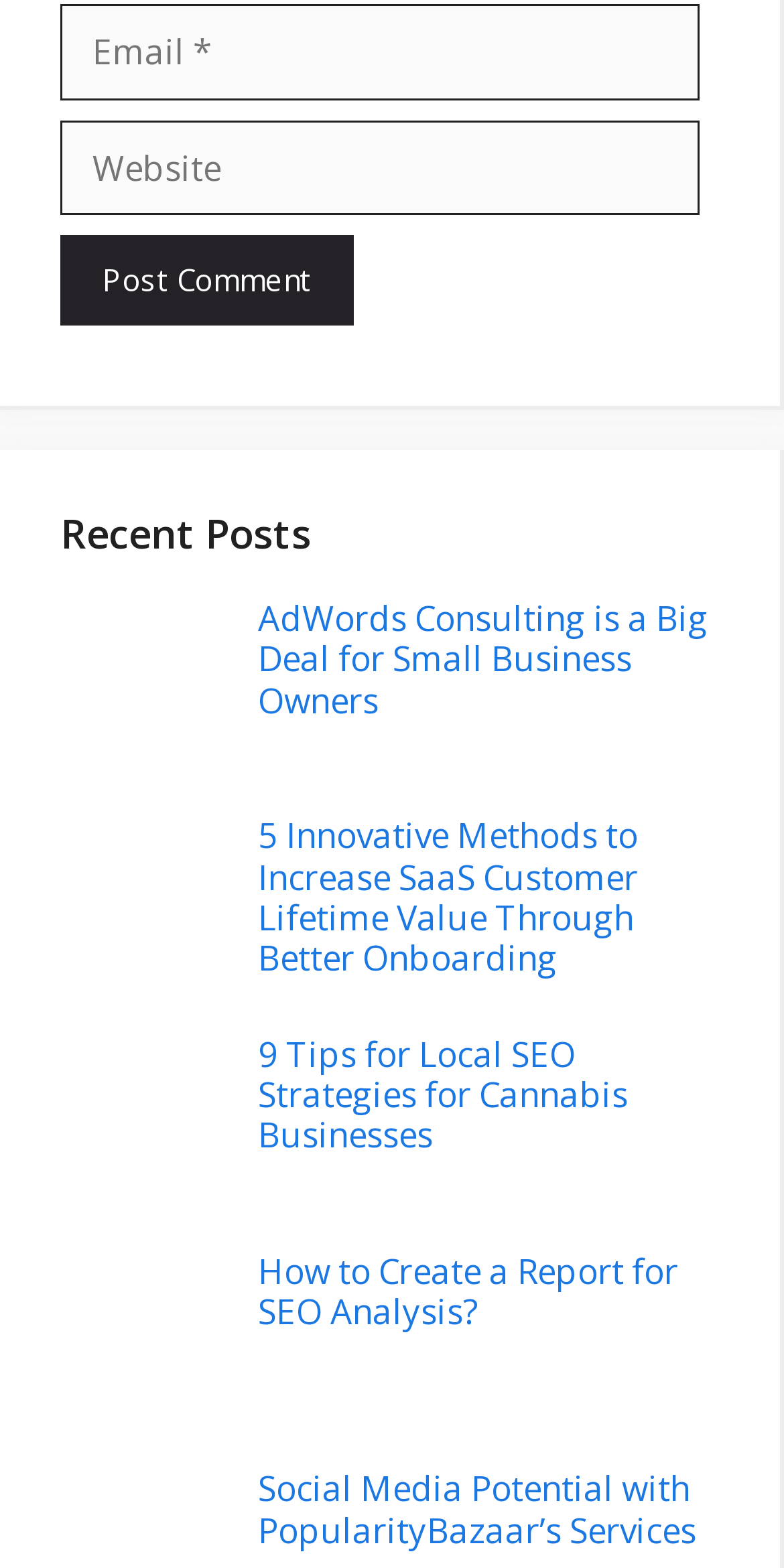What is the purpose of the textbox at the top?
Using the information from the image, provide a comprehensive answer to the question.

The textbox at the top is labeled as 'Email' and is required, indicating that it is used to input an email address, likely for commenting or subscription purposes.